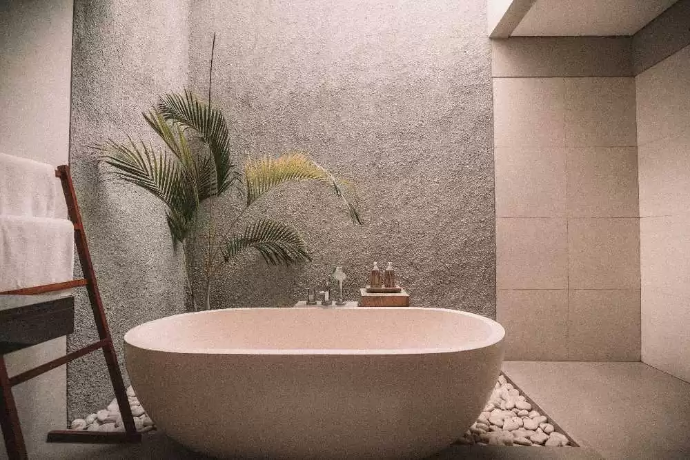Give a one-word or one-phrase response to the question:
What is placed on the wooden ladder?

Towels